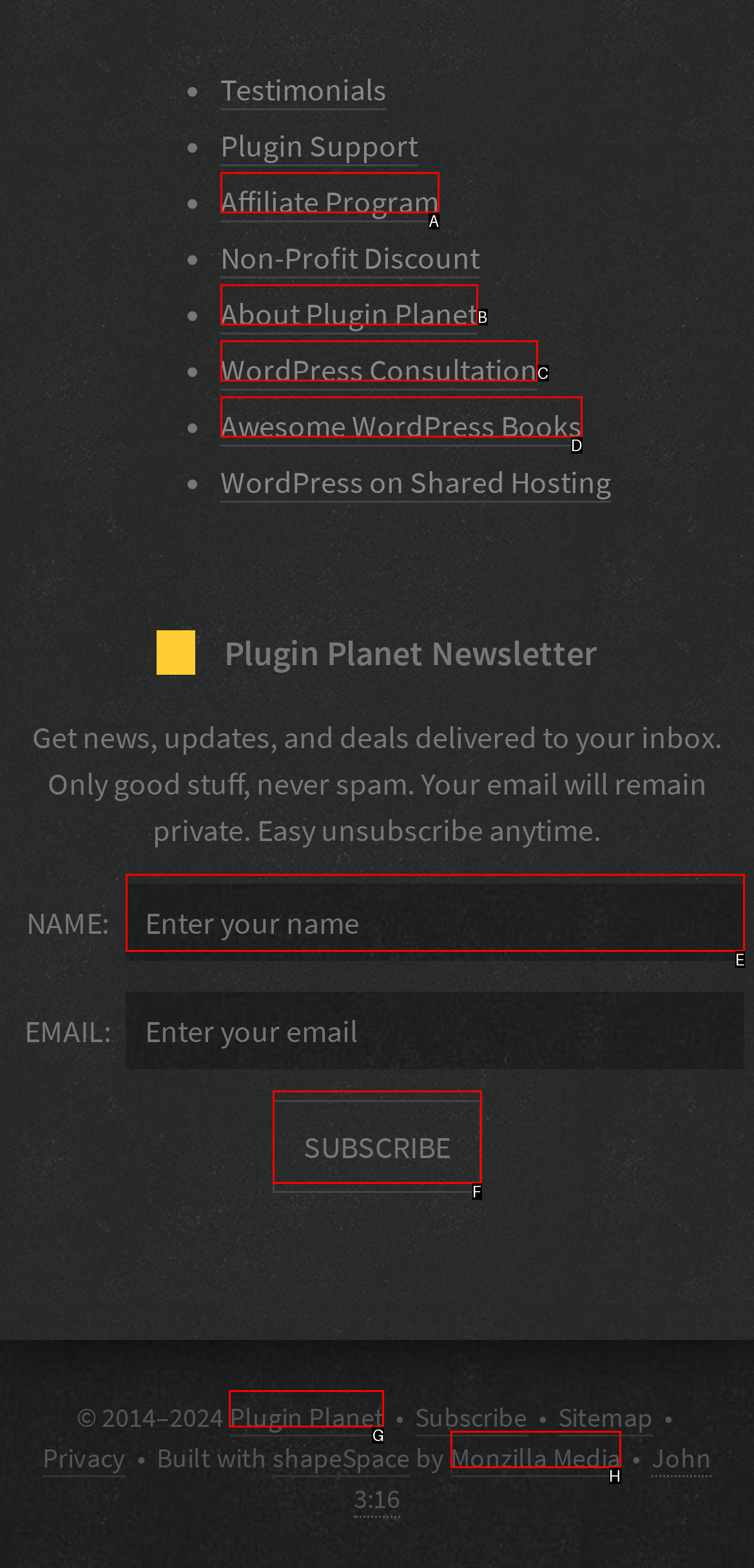Pick the option that best fits the description: About Plugin Planet. Reply with the letter of the matching option directly.

B